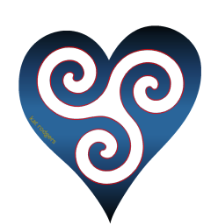Reply to the question below using a single word or brief phrase:
What color are the outlines of the swirling patterns?

Red